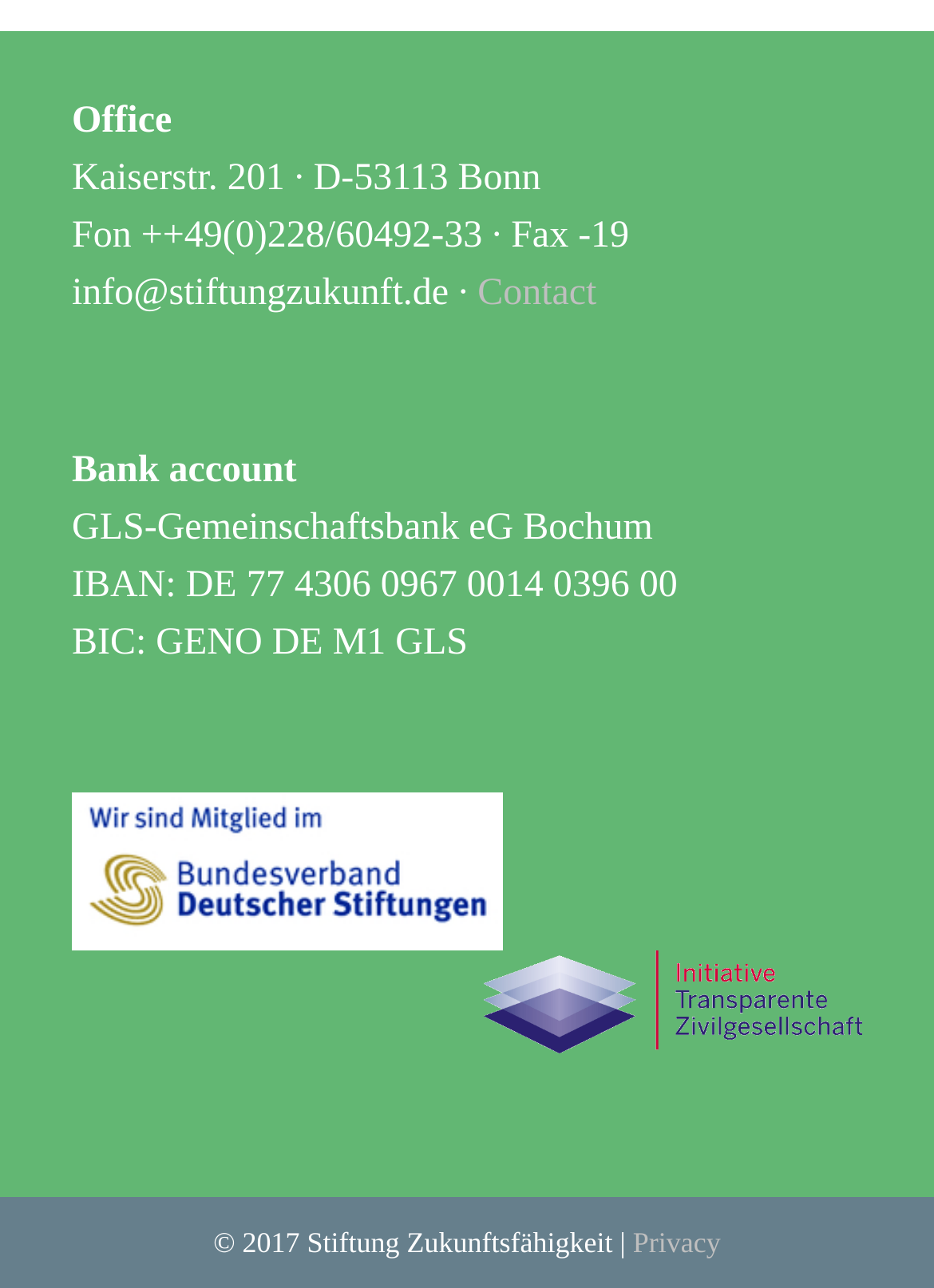Identify the bounding box coordinates for the UI element described as follows: Privacy. Use the format (top-left x, top-left y, bottom-right x, bottom-right y) and ensure all values are floating point numbers between 0 and 1.

[0.678, 0.952, 0.772, 0.978]